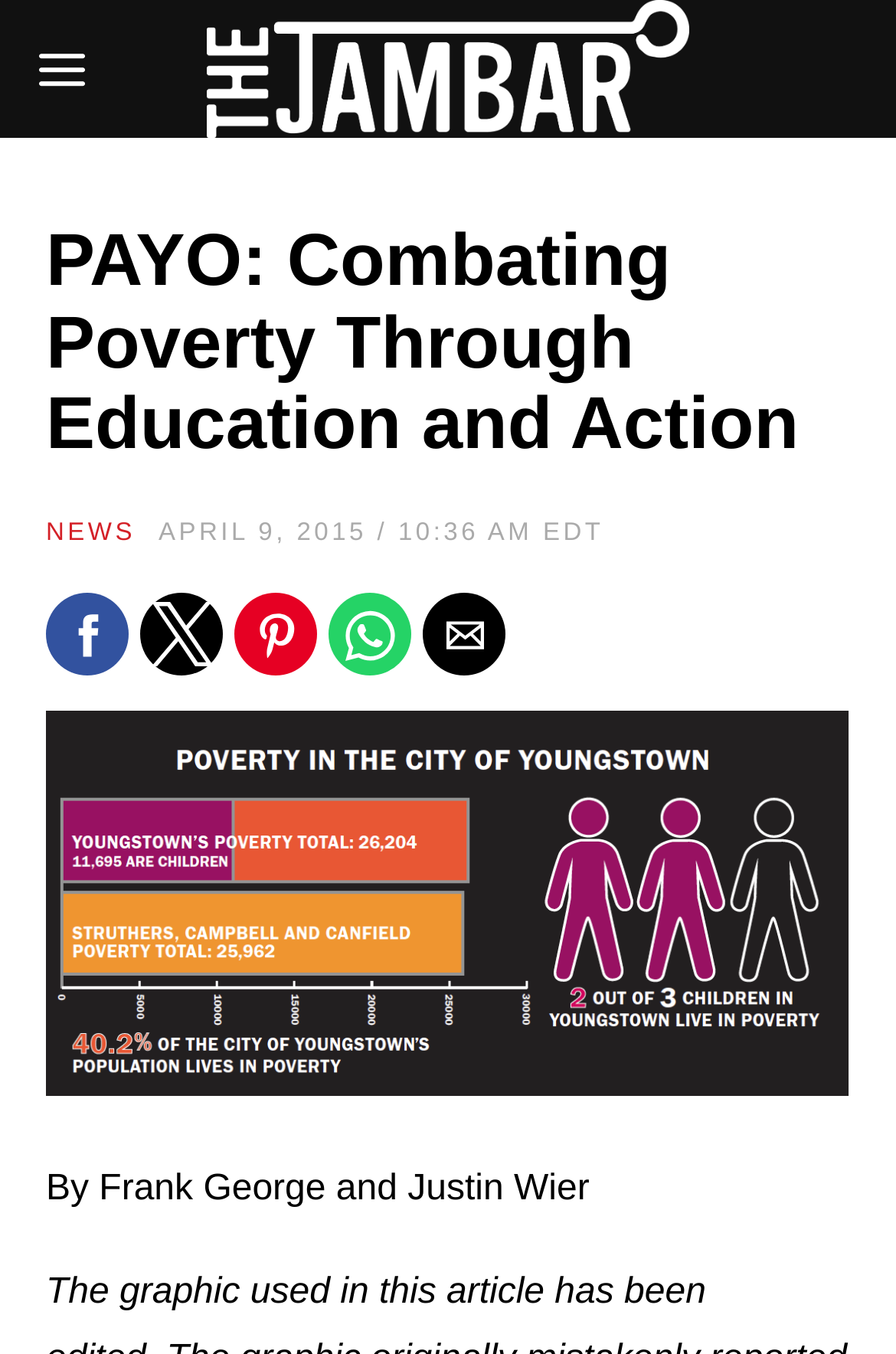Carefully examine the image and provide an in-depth answer to the question: What is the topic of the article?

I determined the answer by looking at the heading element with the text 'PAYO: Combating Poverty Through Education and Action', which suggests that it is the topic of the article.